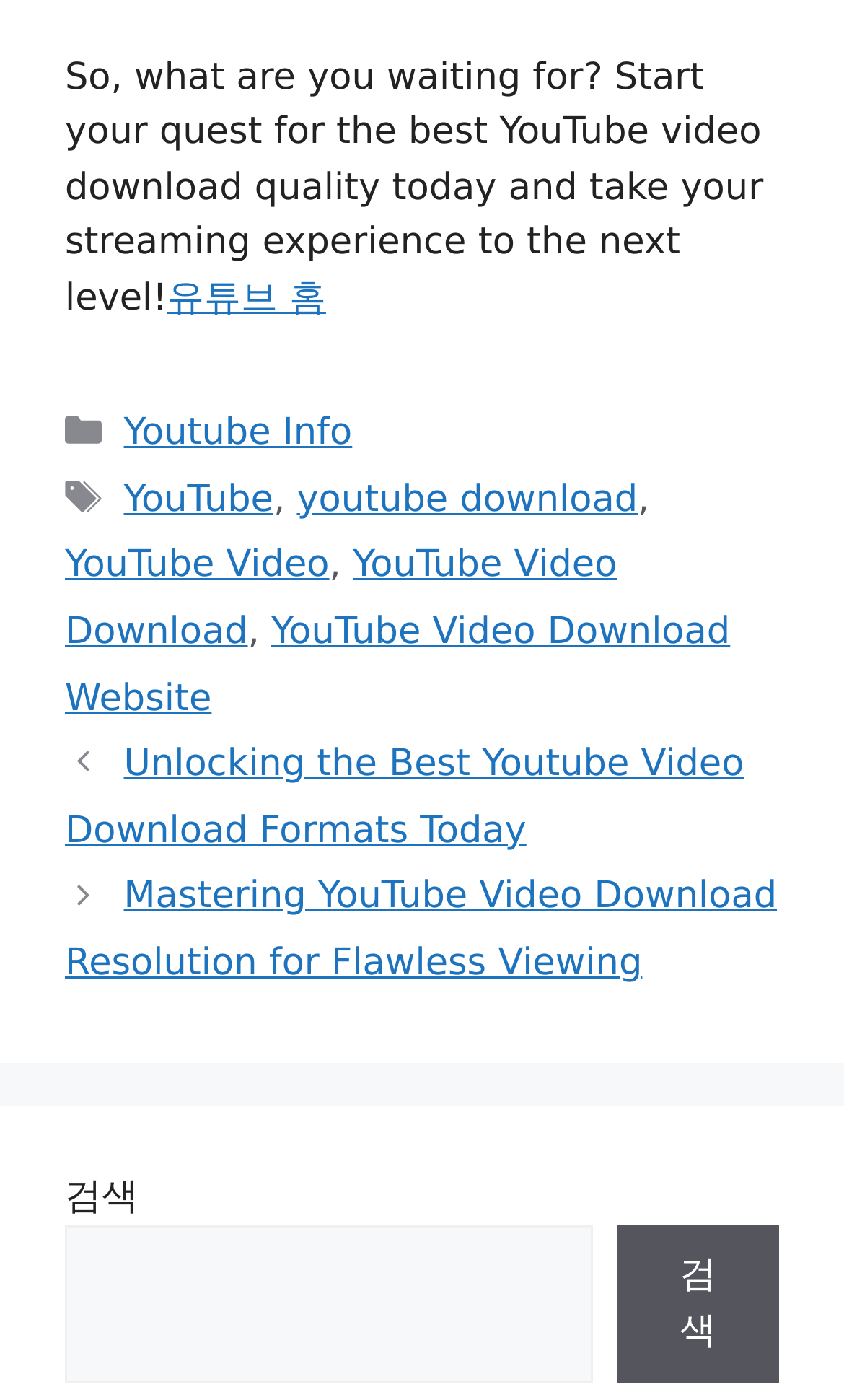Find the bounding box of the UI element described as: "YouTube Video Download Website". The bounding box coordinates should be given as four float values between 0 and 1, i.e., [left, top, right, bottom].

[0.077, 0.436, 0.865, 0.514]